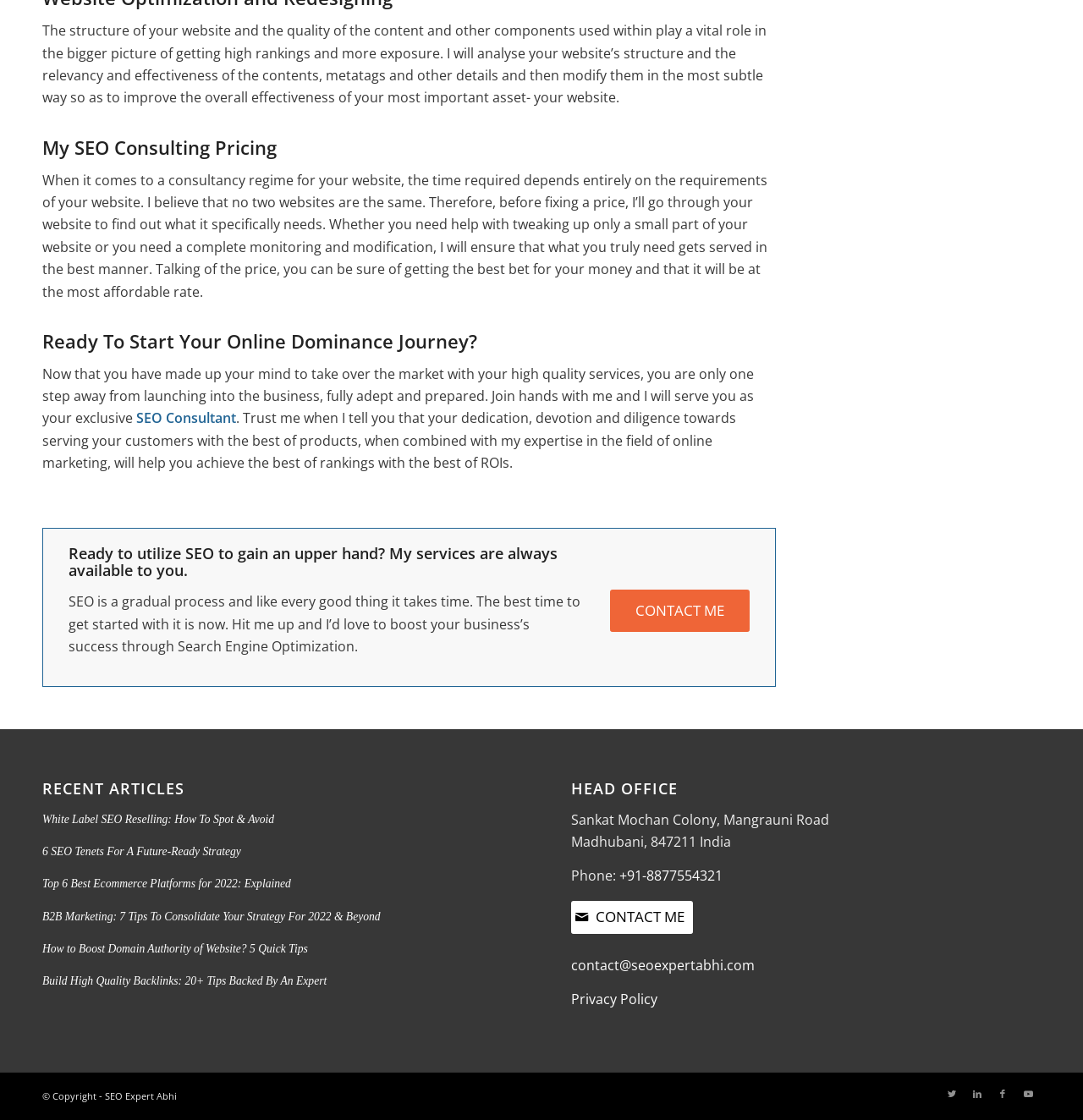Please determine the bounding box coordinates of the element to click in order to execute the following instruction: "Visit the 'HEAD OFFICE' page". The coordinates should be four float numbers between 0 and 1, specified as [left, top, right, bottom].

[0.528, 0.697, 0.961, 0.712]